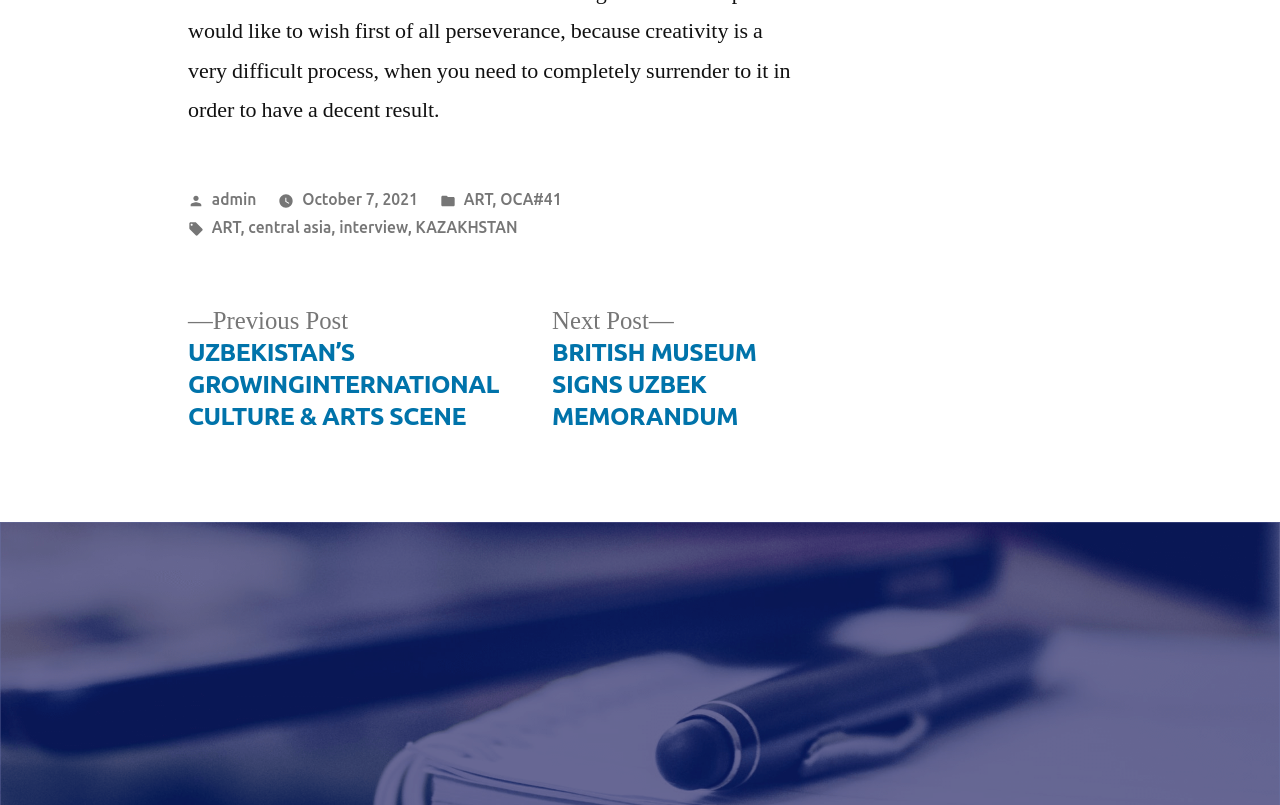Please find and report the bounding box coordinates of the element to click in order to perform the following action: "explore central asia". The coordinates should be expressed as four float numbers between 0 and 1, in the format [left, top, right, bottom].

[0.194, 0.271, 0.259, 0.293]